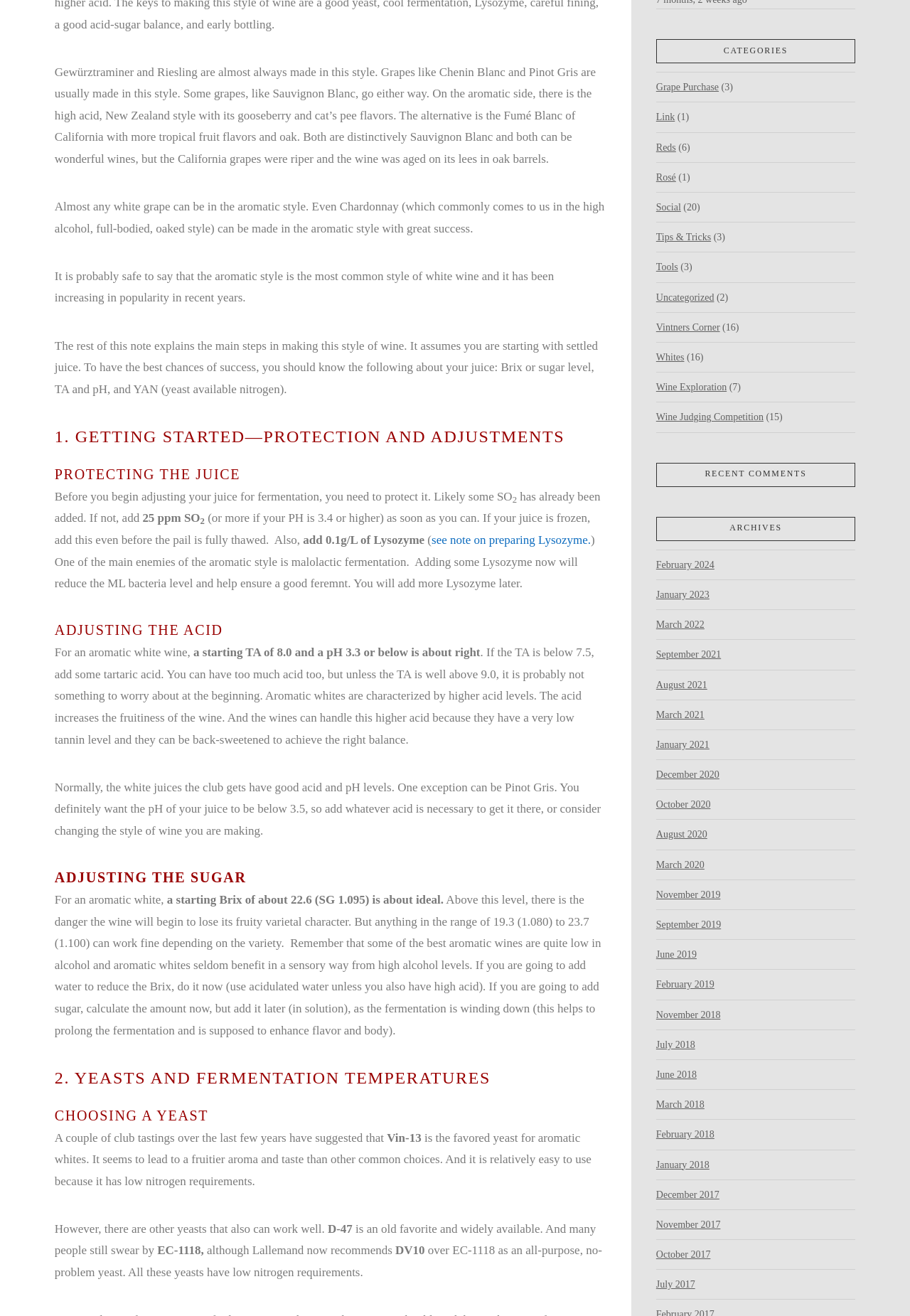Please give a short response to the question using one word or a phrase:
What is the ideal starting Brix for an aromatic white wine?

About 22.6